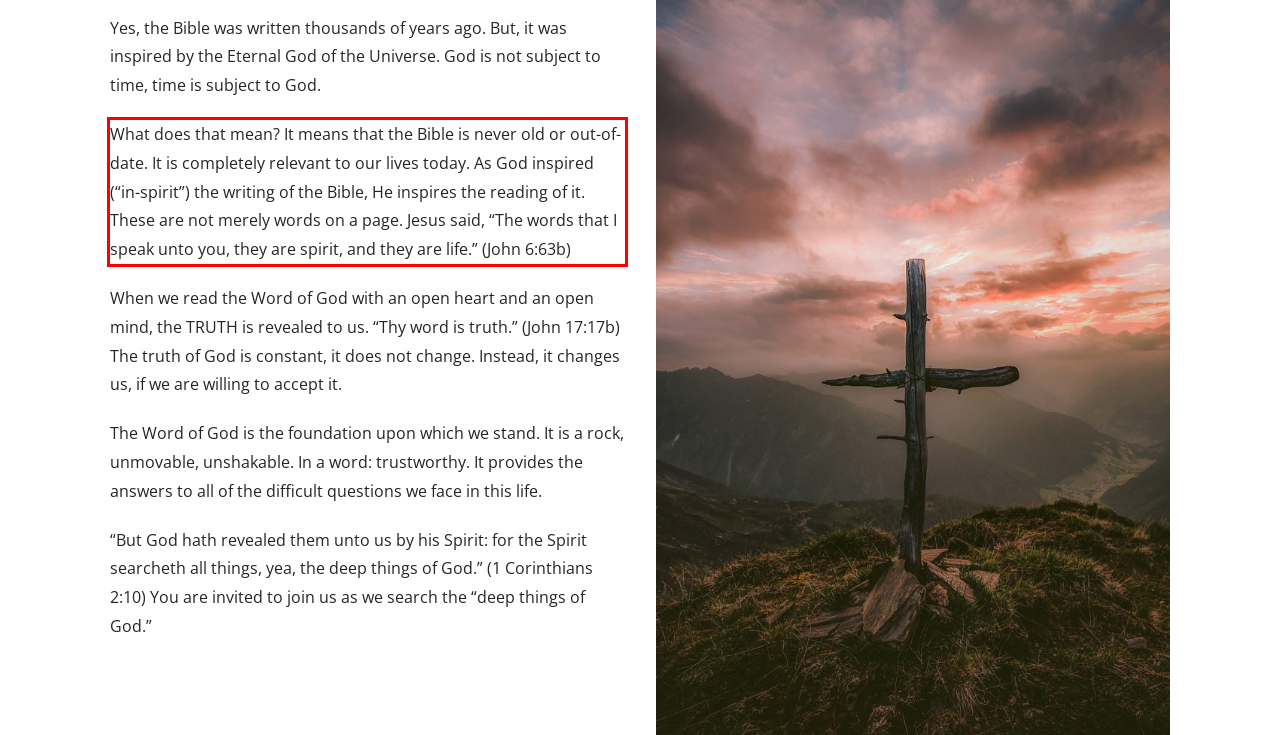You are provided with a screenshot of a webpage containing a red bounding box. Please extract the text enclosed by this red bounding box.

What does that mean? It means that the Bible is never old or out-of-date. It is completely relevant to our lives today. As God inspired (“in-spirit”) the writing of the Bible, He inspires the reading of it. These are not merely words on a page. Jesus said, “The words that I speak unto you, they are spirit, and they are life.” (John 6:63b)